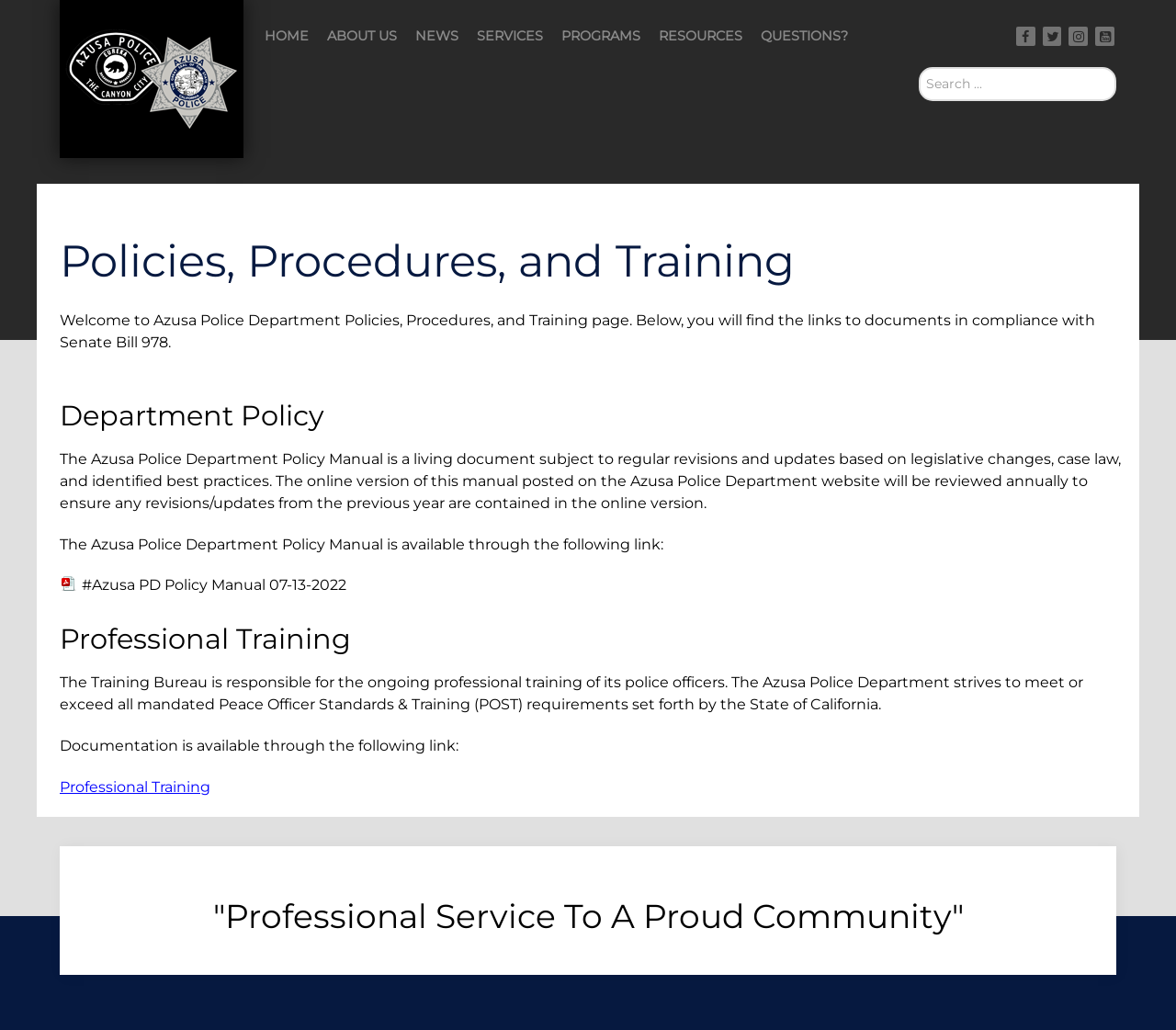Using the element description provided, determine the bounding box coordinates in the format (top-left x, top-left y, bottom-right x, bottom-right y). Ensure that all values are floating point numbers between 0 and 1. Element description: parent_node: Search name="q" placeholder="Search ..."

[0.781, 0.065, 0.949, 0.098]